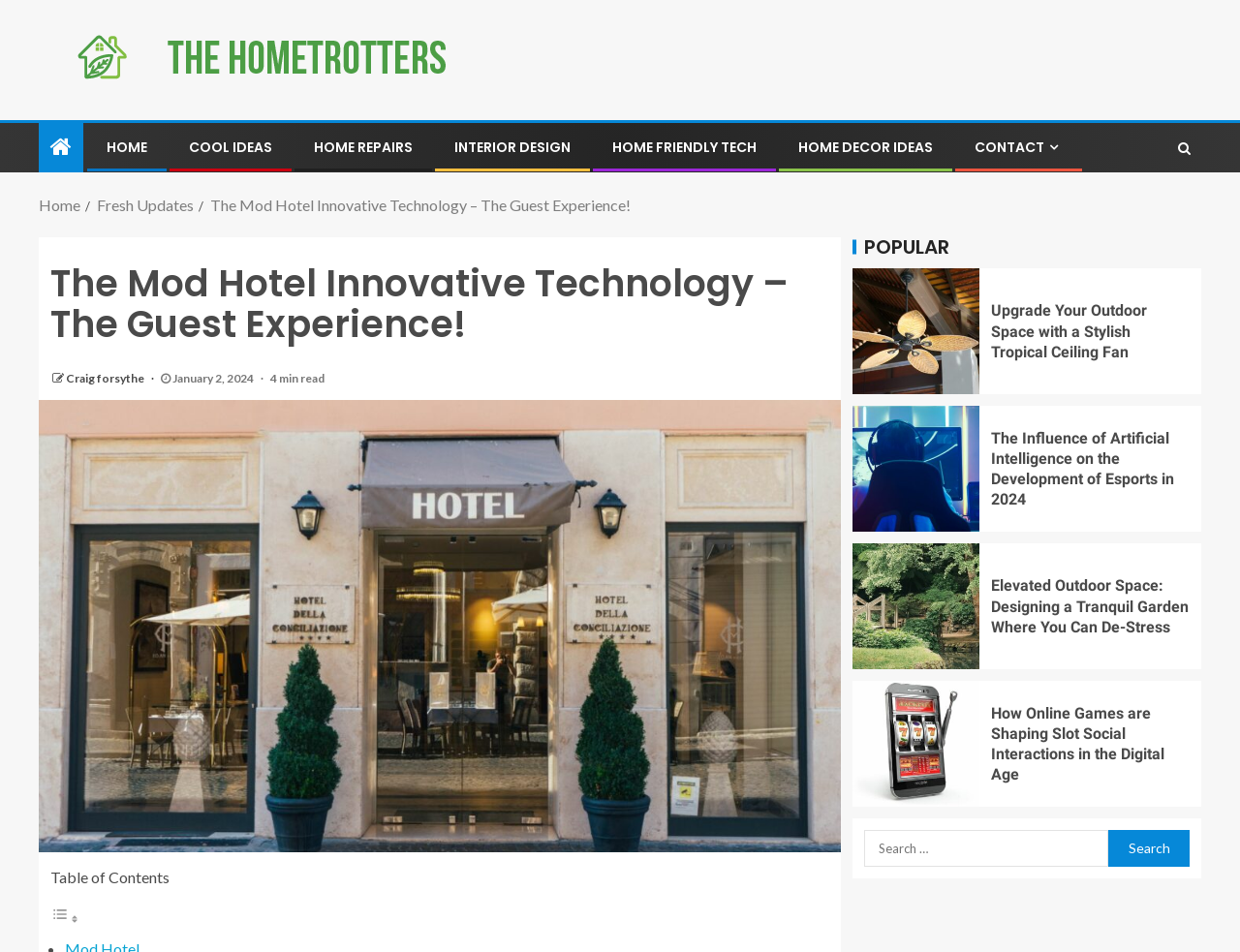Locate the bounding box coordinates of the area where you should click to accomplish the instruction: "Explore the COOL IDEAS section".

[0.152, 0.144, 0.22, 0.165]